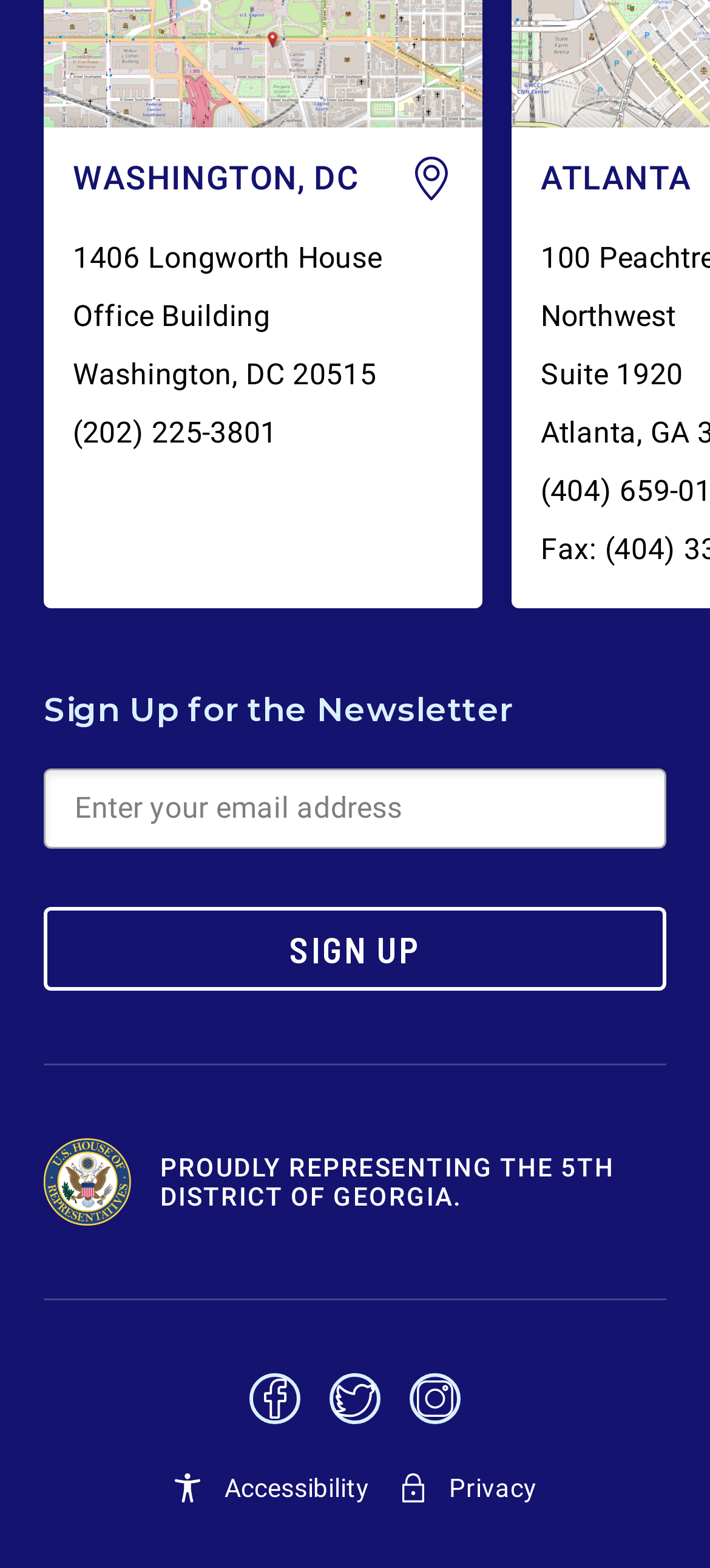Give a succinct answer to this question in a single word or phrase: 
How many social media links are available?

3